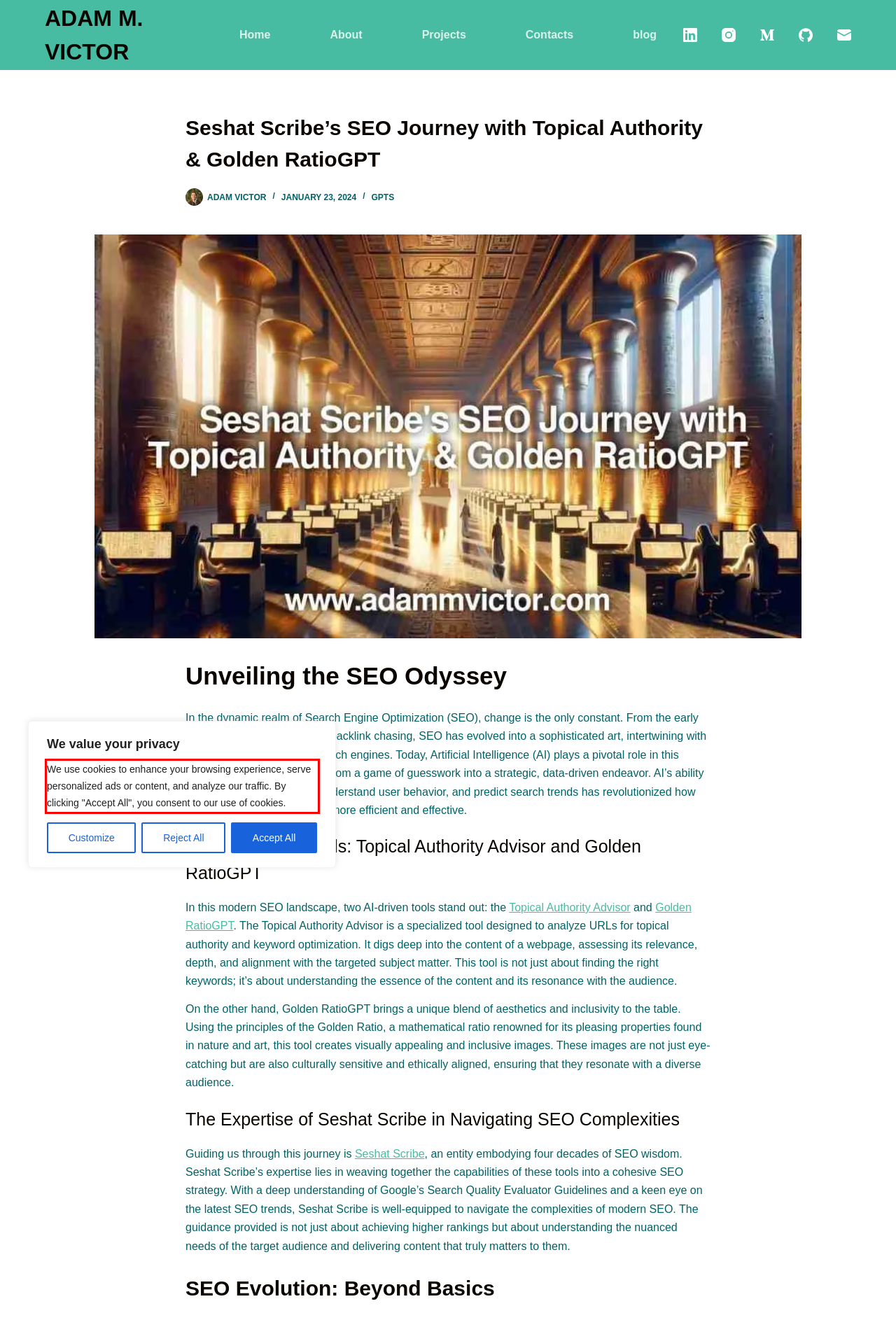You are given a webpage screenshot with a red bounding box around a UI element. Extract and generate the text inside this red bounding box.

We use cookies to enhance your browsing experience, serve personalized ads or content, and analyze our traffic. By clicking "Accept All", you consent to our use of cookies.